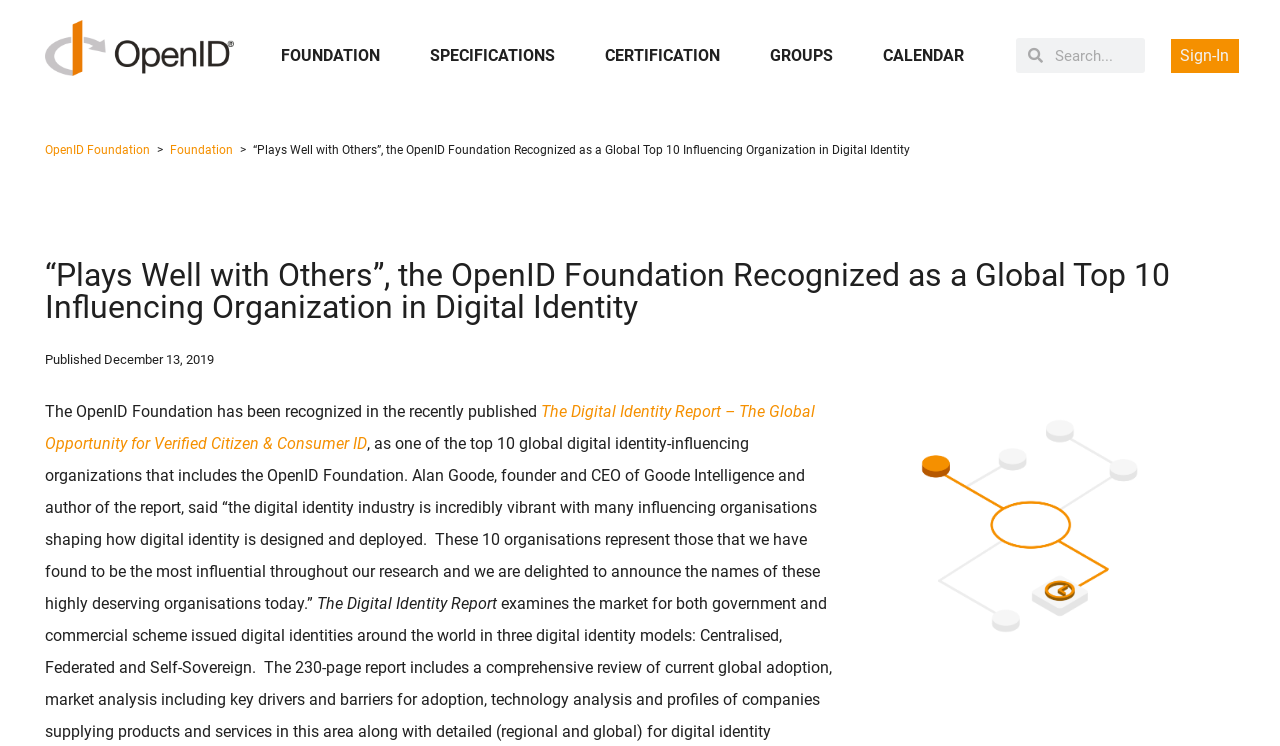What is the title of the report?
Kindly give a detailed and elaborate answer to the question.

I found the answer by reading the text in the main content area of the webpage. The text mentions 'The OpenID Foundation has been recognized in the recently published The Digital Identity Report – The Global Opportunity for Verified Citizen & Consumer ID', which suggests that 'The Digital Identity Report' is the title of the report.